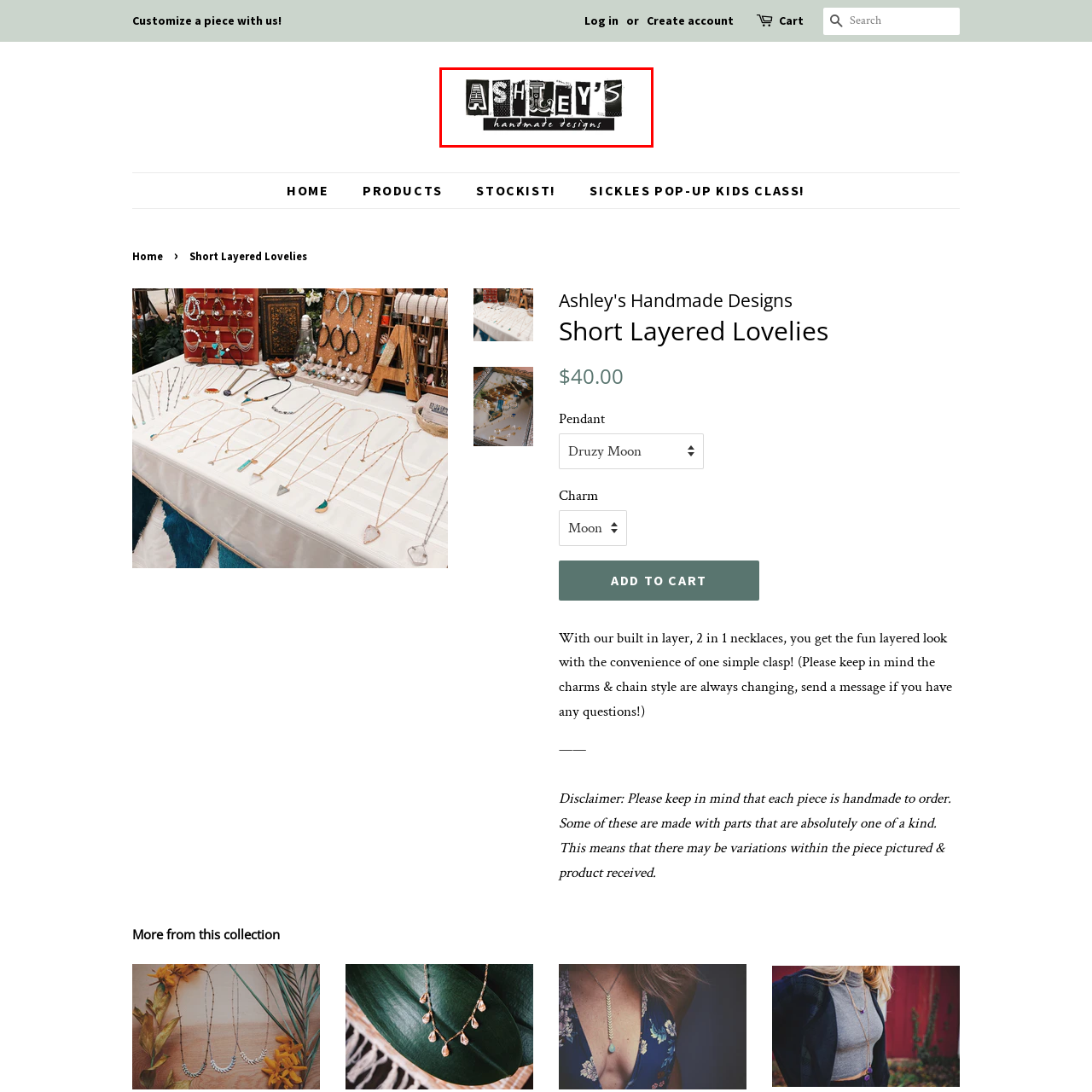Refer to the image encased in the red bounding box and answer the subsequent question with a single word or phrase:
What type of feel does the logo composition give?

handmade feel